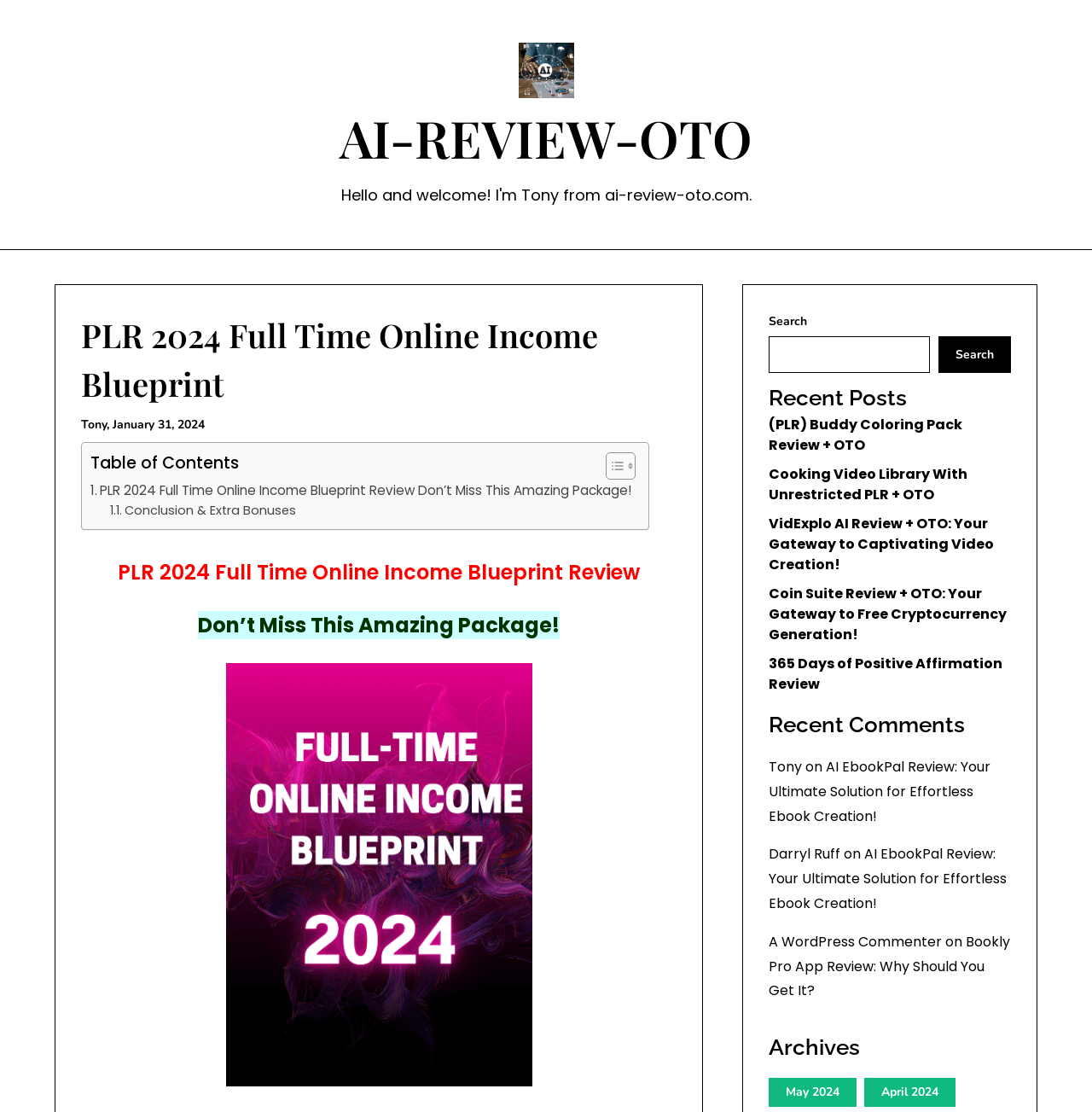Identify the bounding box coordinates of the clickable region necessary to fulfill the following instruction: "Check the 'Recent Posts'". The bounding box coordinates should be four float numbers between 0 and 1, i.e., [left, top, right, bottom].

[0.704, 0.343, 0.926, 0.373]